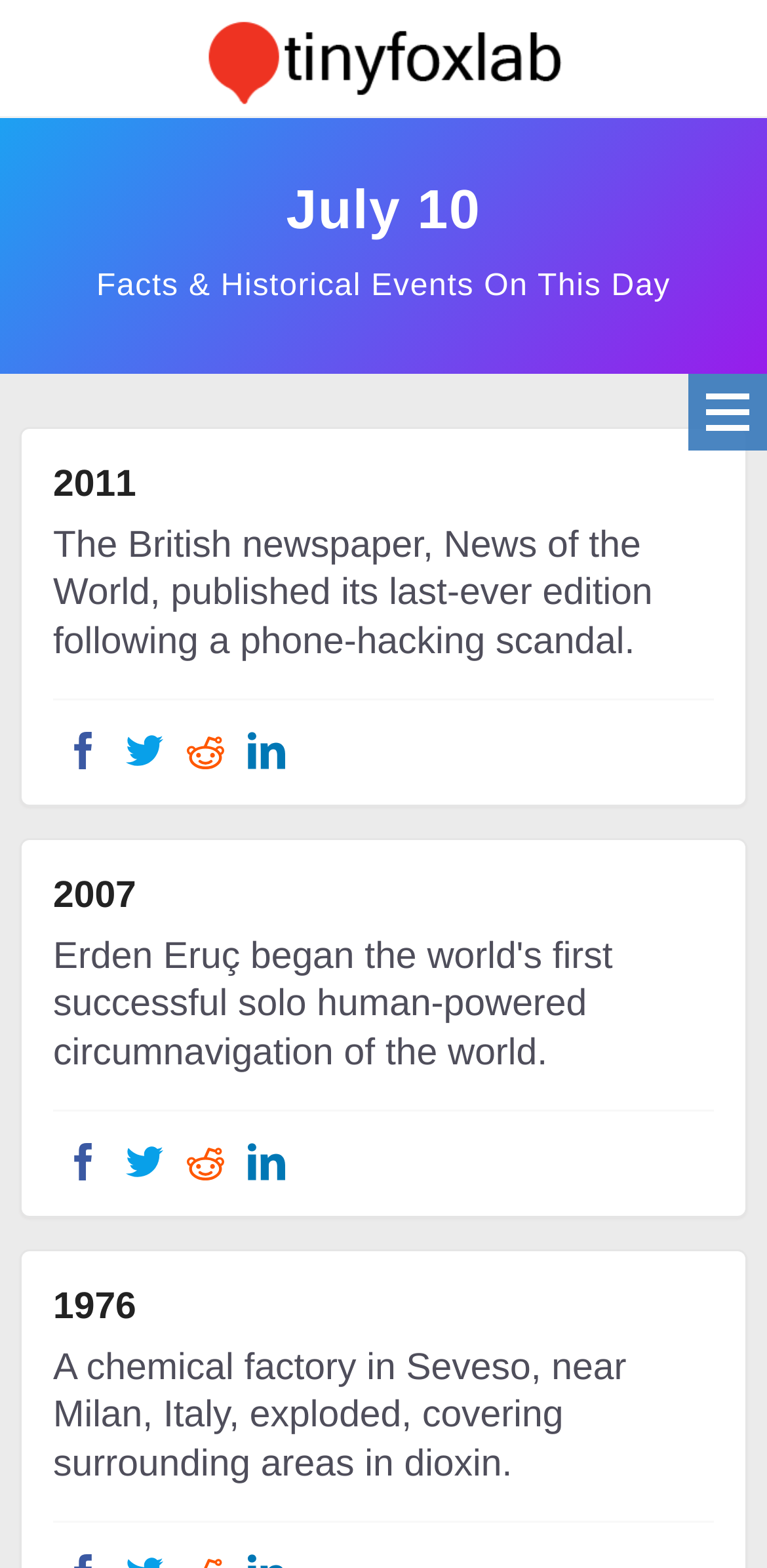What is the purpose of the 'Go to top' button? Observe the screenshot and provide a one-word or short phrase answer.

To scroll to the top